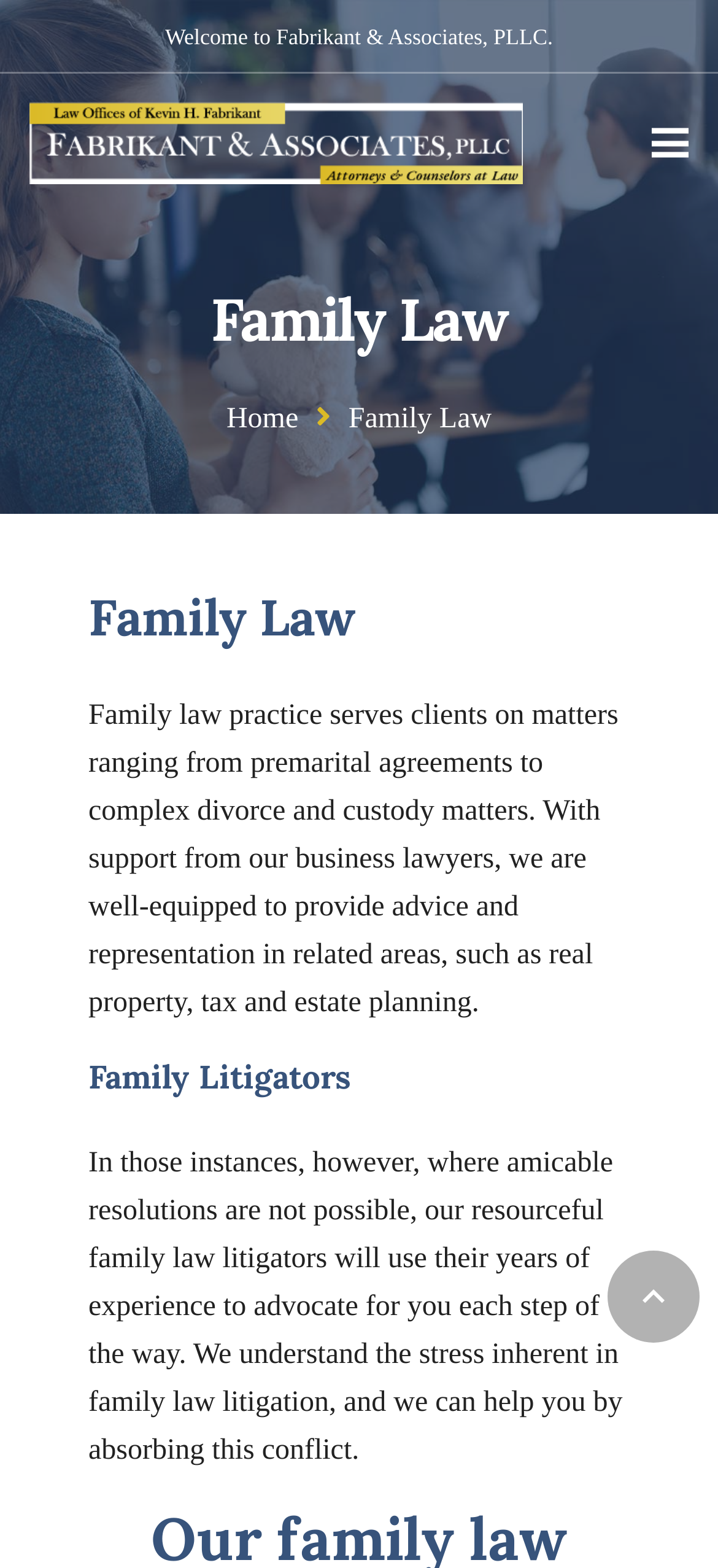Respond with a single word or phrase for the following question: 
What is the name of the law firm?

Fabrikant & Associates, PLLC.